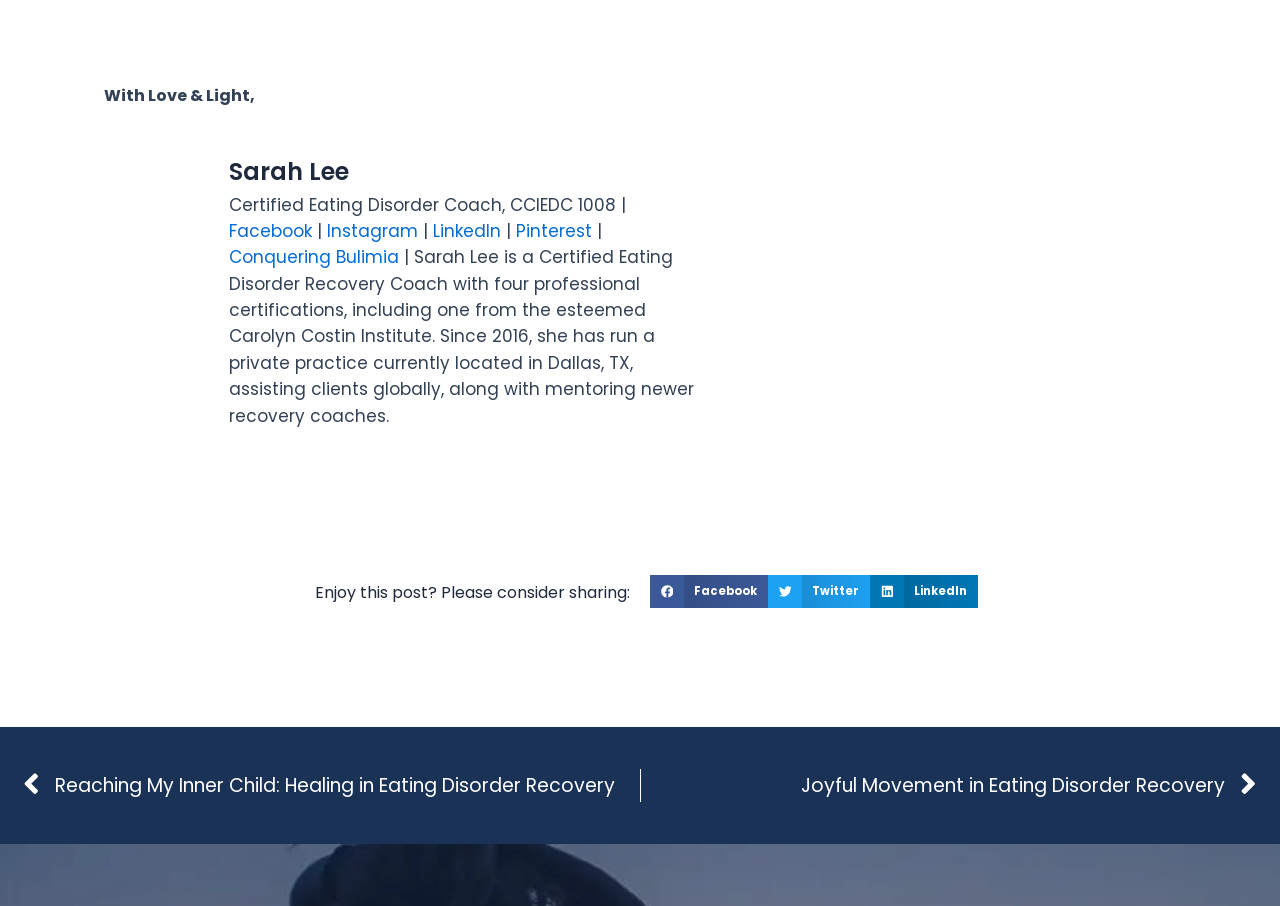Find and provide the bounding box coordinates for the UI element described with: "Conquering Bulimia".

[0.179, 0.271, 0.312, 0.297]